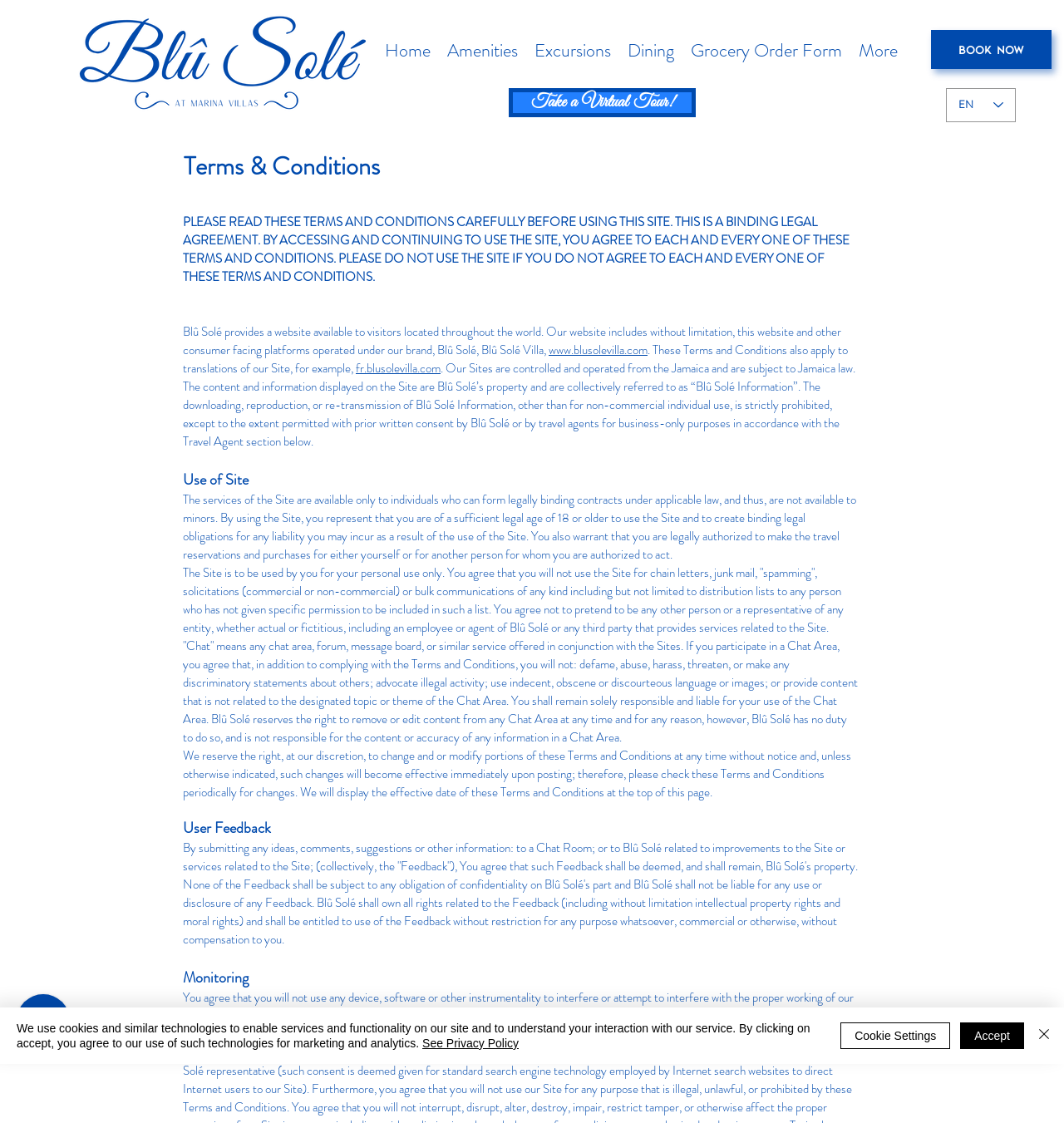Look at the image and write a detailed answer to the question: 
What is the minimum age requirement to use the site?

According to the 'Use of Site' section, the site is available only to individuals who can form legally binding contracts under applicable law, and thus, are not available to minors. It is stated that by using the site, you represent that you are of a sufficient legal age of 18 or older.